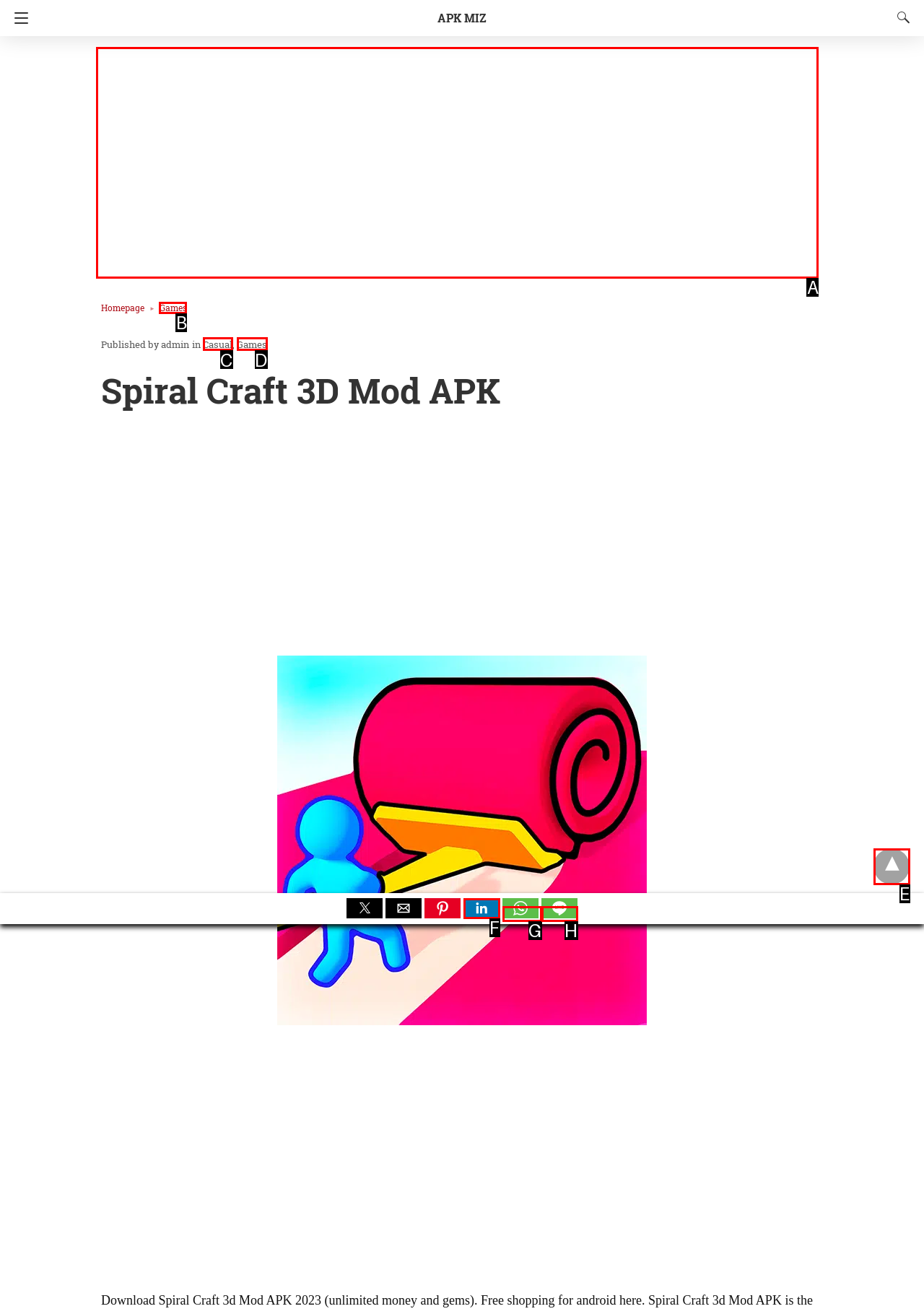Based on the description: Pinterest, identify the matching HTML element. Reply with the letter of the correct option directly.

None